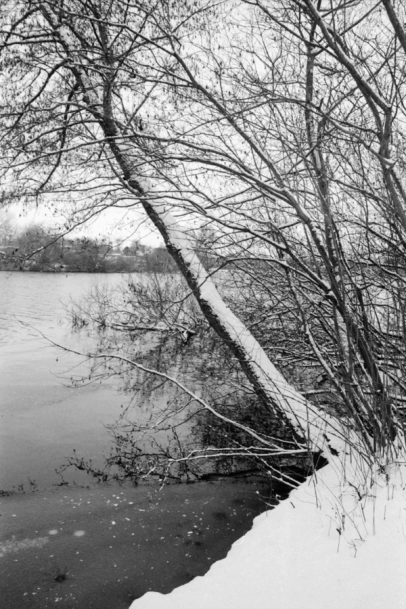Describe the scene depicted in the image with great detail.

The image features a serene winter landscape characterized by a tree leaning over a partially frozen river. The branches are bare, emphasizing the stark beauty of the season, while patches of snow blanket the ground and cover parts of the tree. The calm water reflects the surrounding landscape, contributing to the tranquil atmosphere. In the distance, hints of vegetation can be seen on the opposite bank, providing a subtle contrast to the predominantly monochromatic scene. This picturesque view captures the essence of a snowy day, evoking a sense of peace and solitude amidst nature.